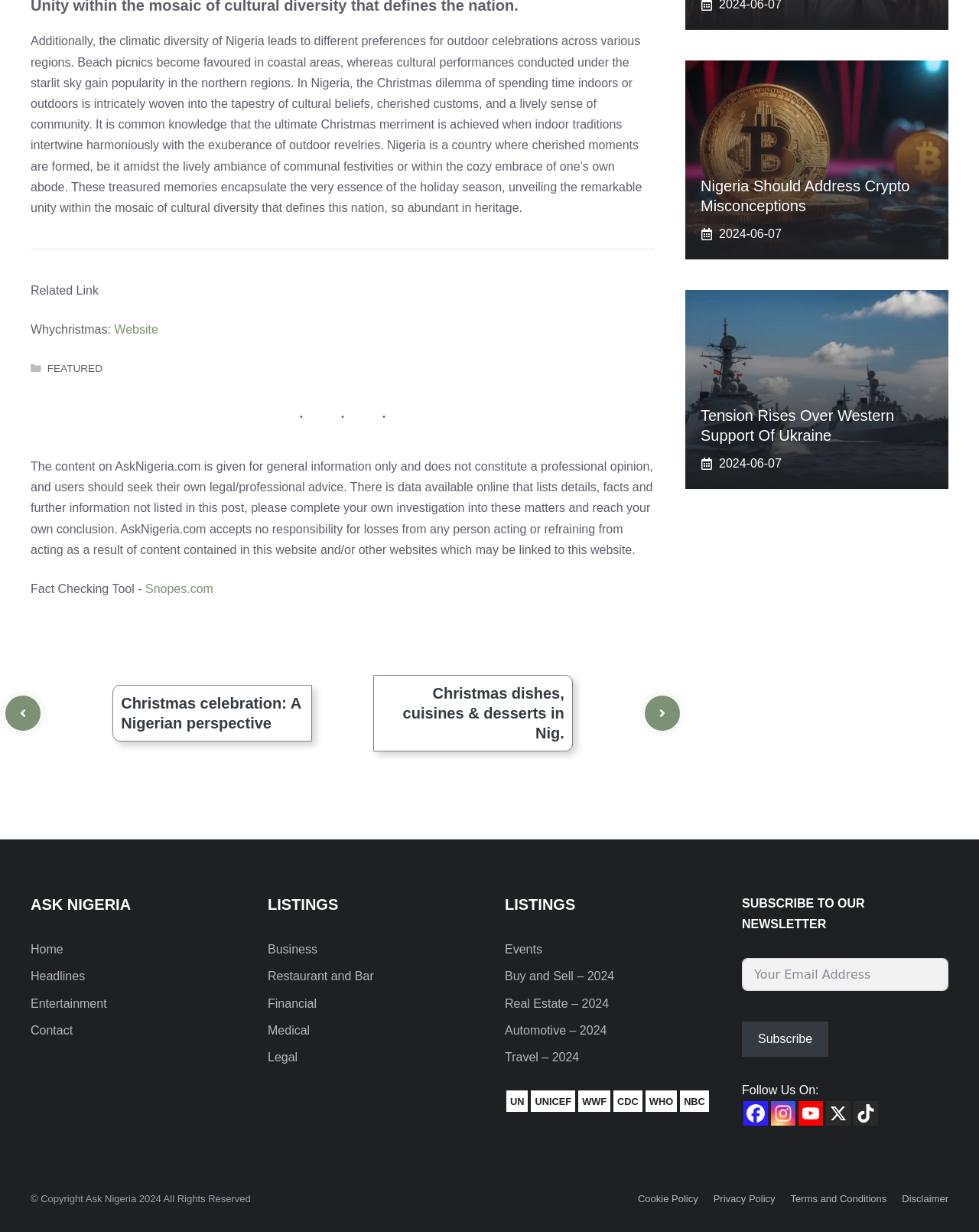Determine the bounding box coordinates of the clickable region to follow the instruction: "Click on Home".

[0.031, 0.868, 0.065, 0.879]